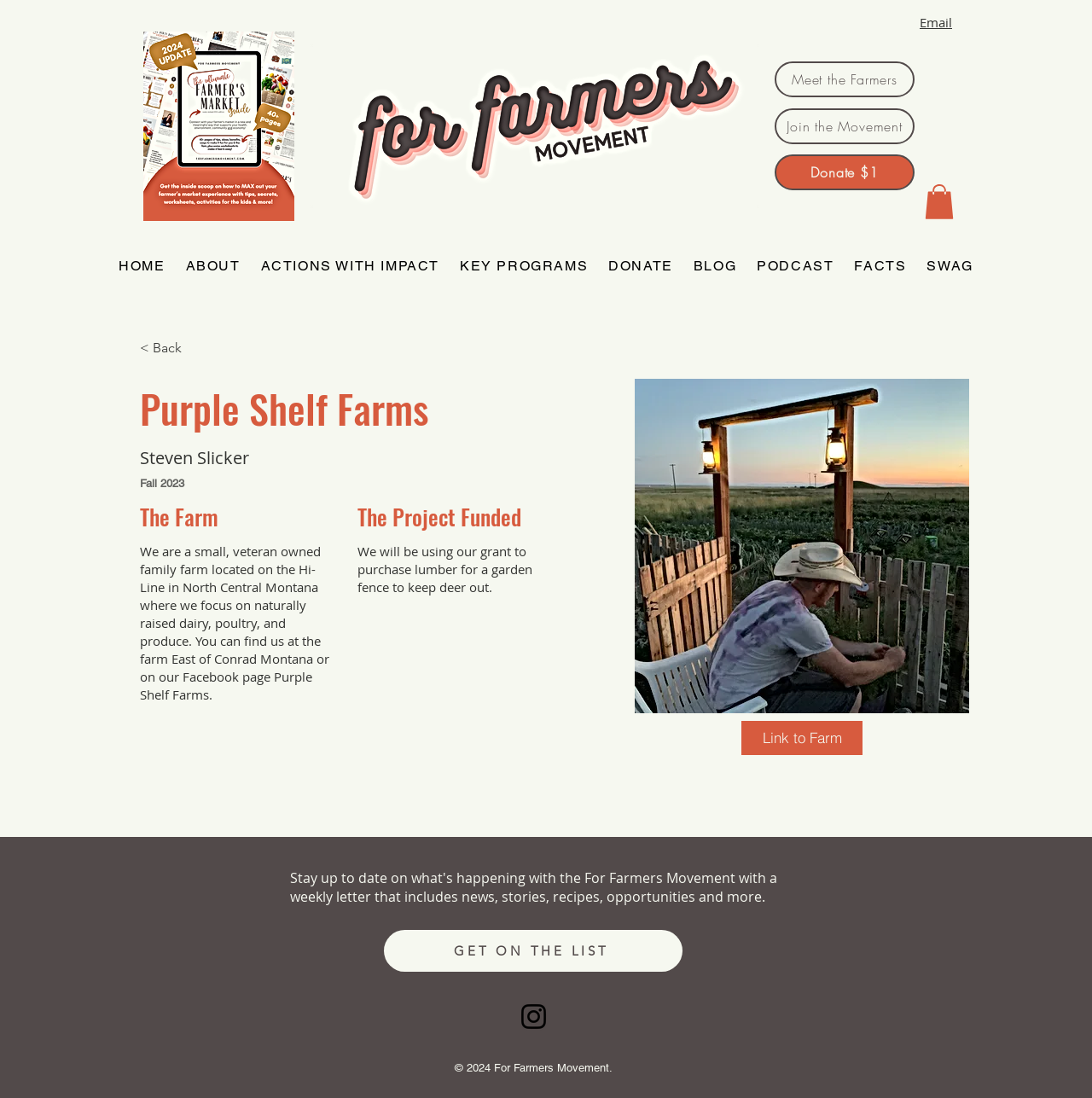How can I stay up to date with the For Farmers Movement?
Based on the image, give a one-word or short phrase answer.

Get on the list